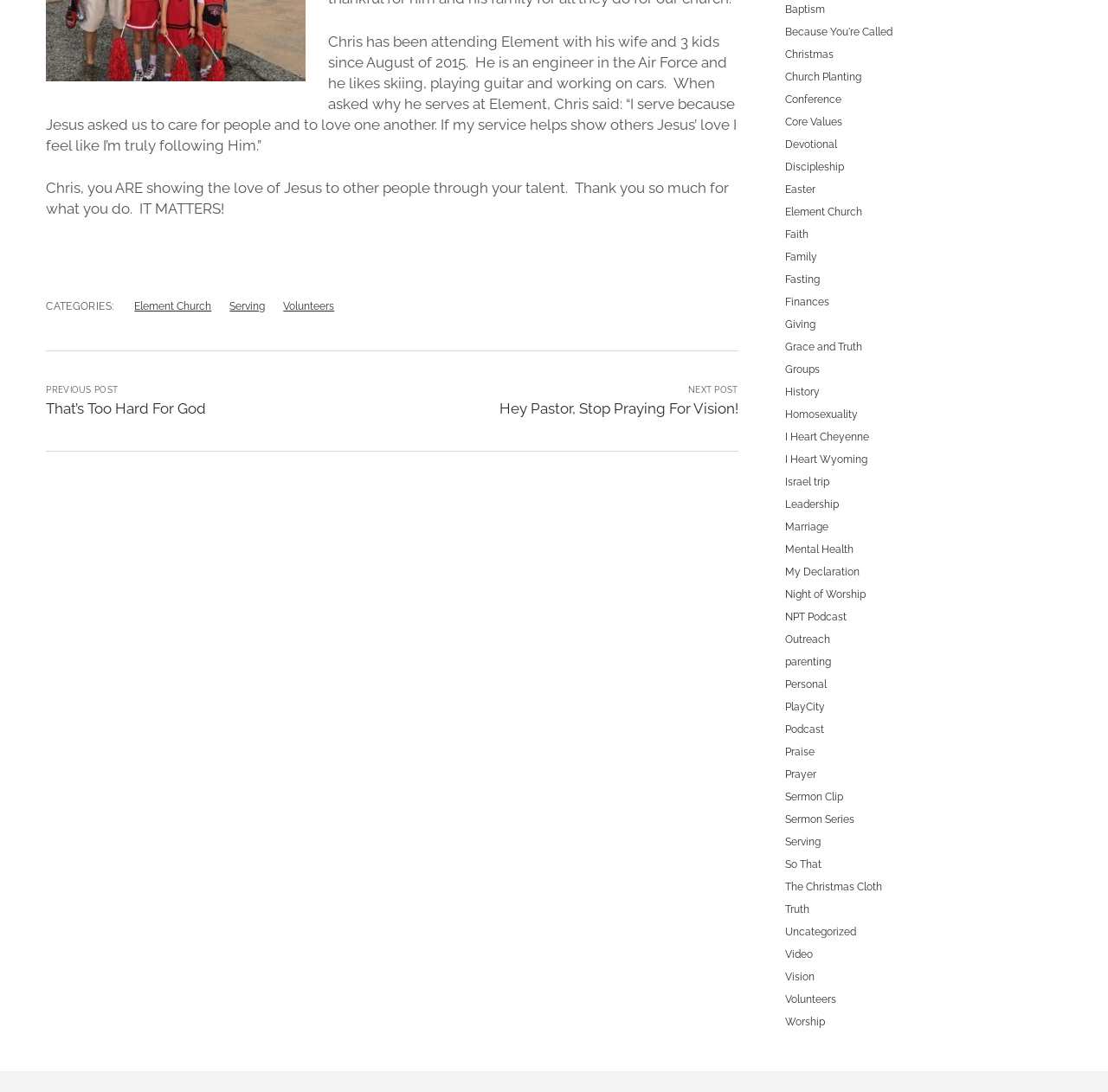Please determine the bounding box coordinates of the element's region to click for the following instruction: "Click on the 'Element Church' link".

[0.121, 0.26, 0.191, 0.271]